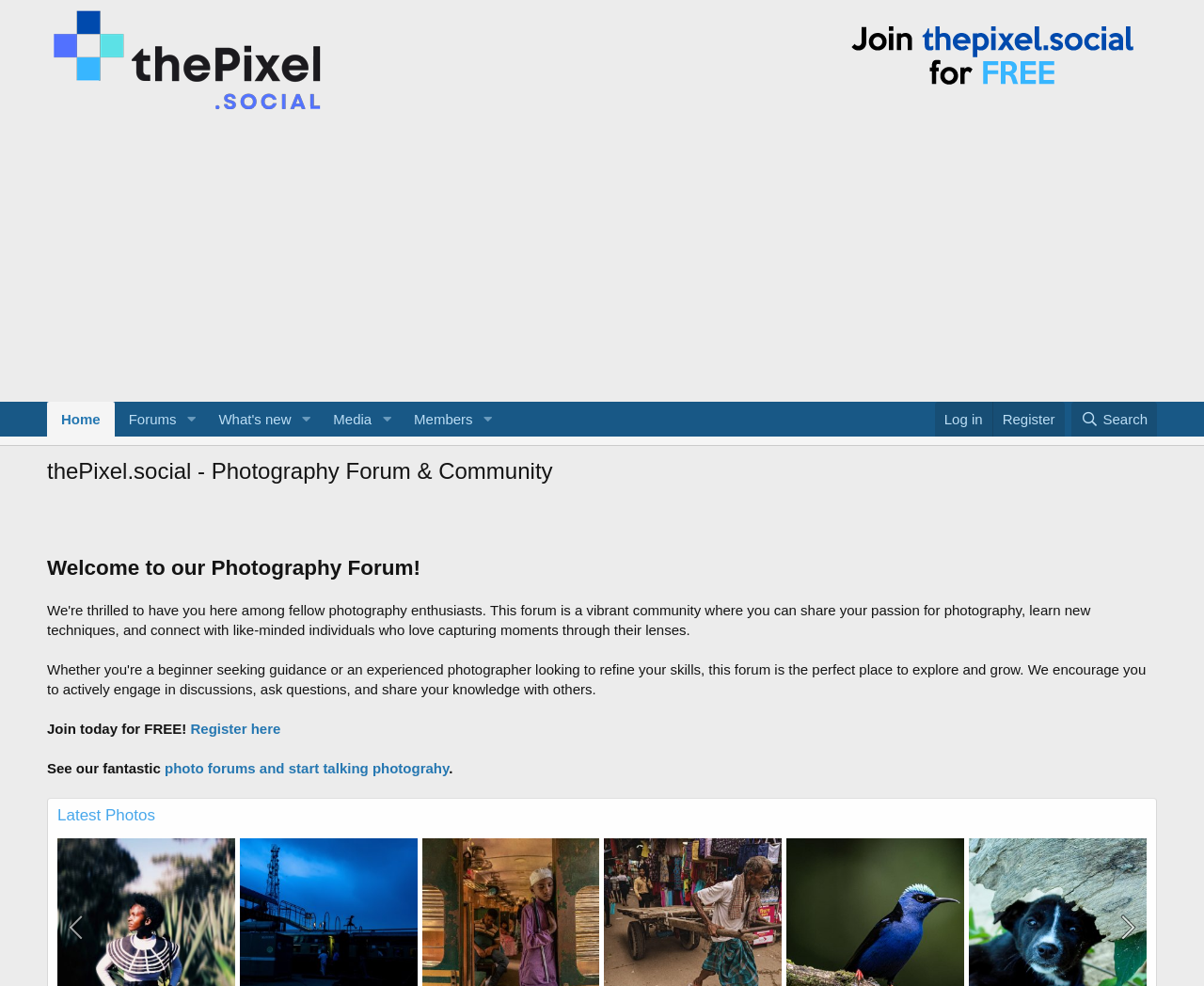What social media platforms are linked to this community?
Please give a detailed and thorough answer to the question, covering all relevant points.

At the bottom right corner of the webpage, I see two social media icons, which appear to be Facebook and Twitter, suggesting that this community is linked to these social media platforms.